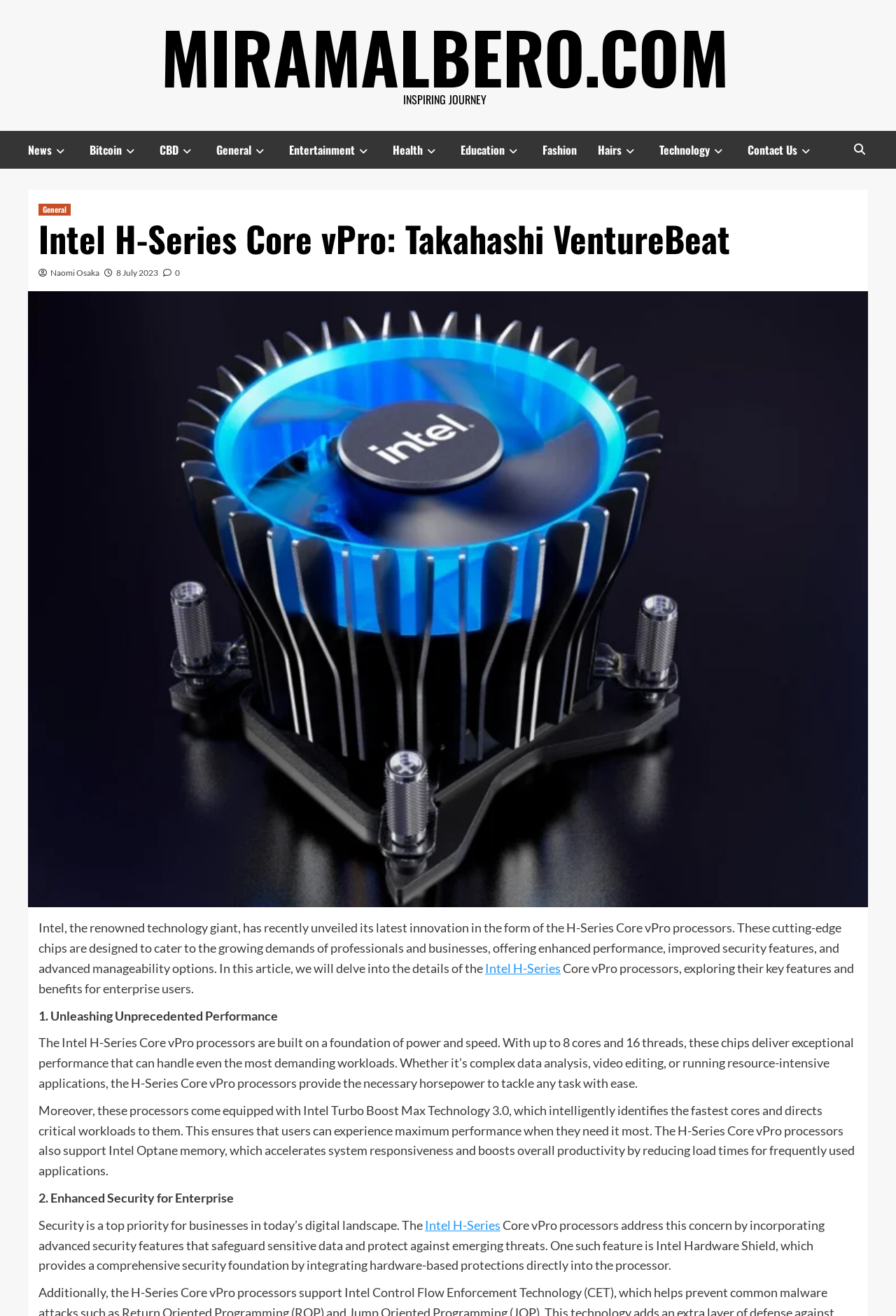What is the name of the security feature that provides a comprehensive security foundation in the H-Series Core vPro processors?
Answer with a single word or phrase by referring to the visual content.

Intel Hardware Shield